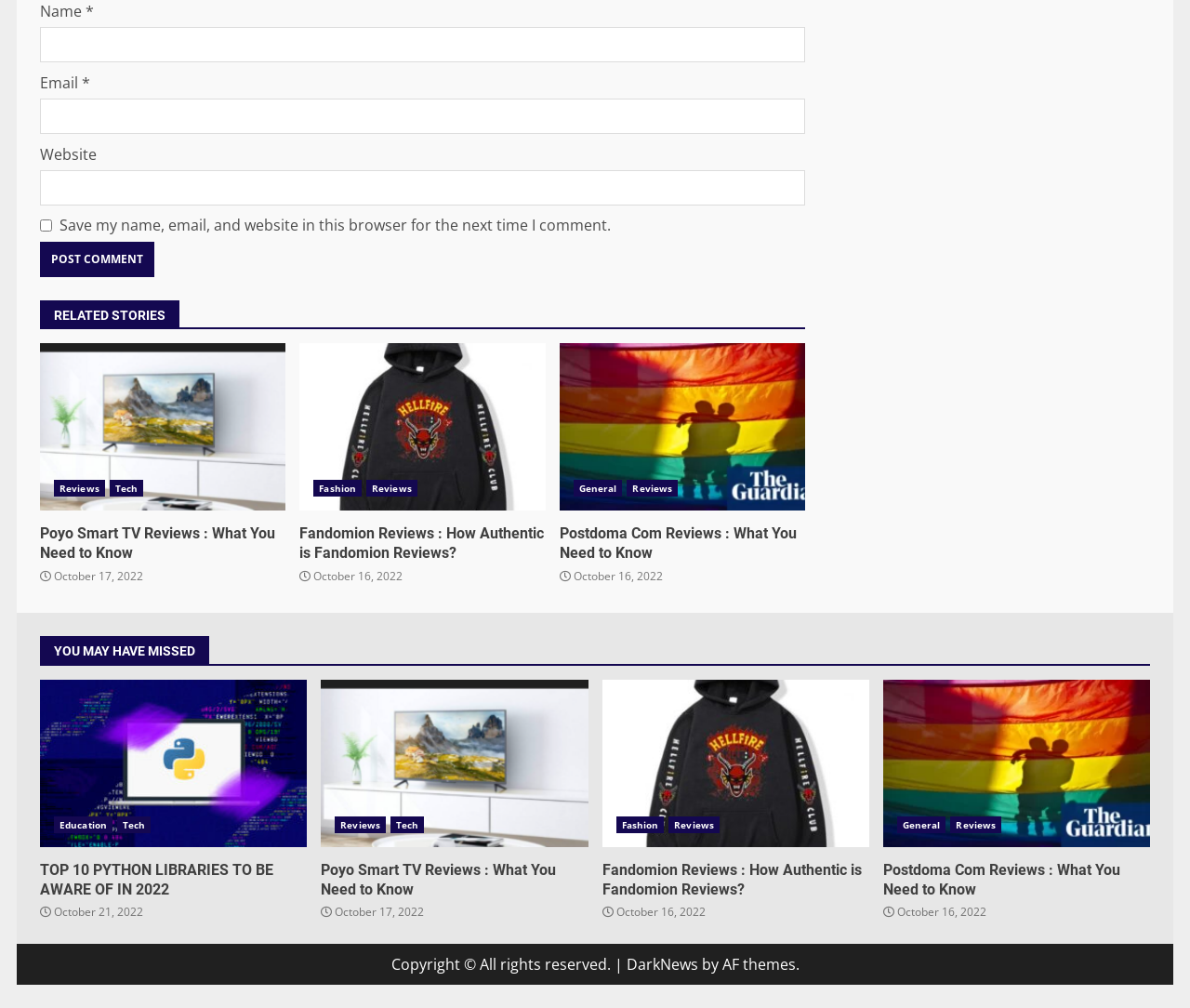Provide the bounding box coordinates for the UI element that is described as: "parent_node: Name * name="author"".

[0.034, 0.026, 0.677, 0.061]